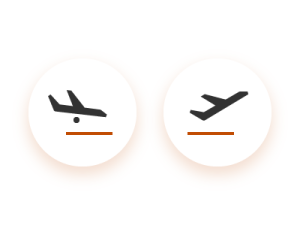What is the purpose of the soft background?
Using the image as a reference, answer with just one word or a short phrase.

Enhancing visibility